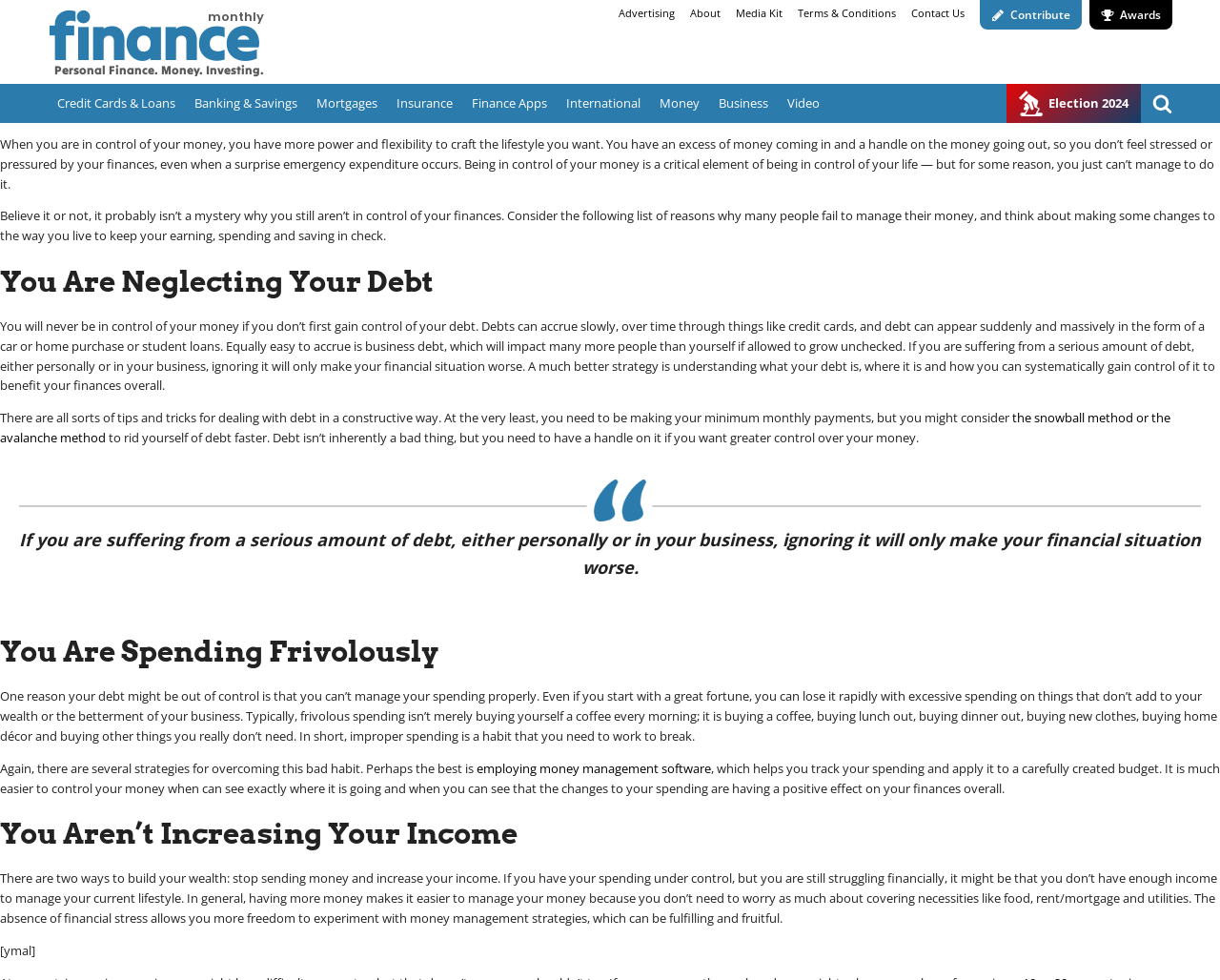Look at the image and write a detailed answer to the question: 
What is the first step to gain control of one's money?

According to the webpage, the first step to gain control of one's money is to gain control of debt, as debts can accrue slowly and ignoring it will only make the financial situation worse.